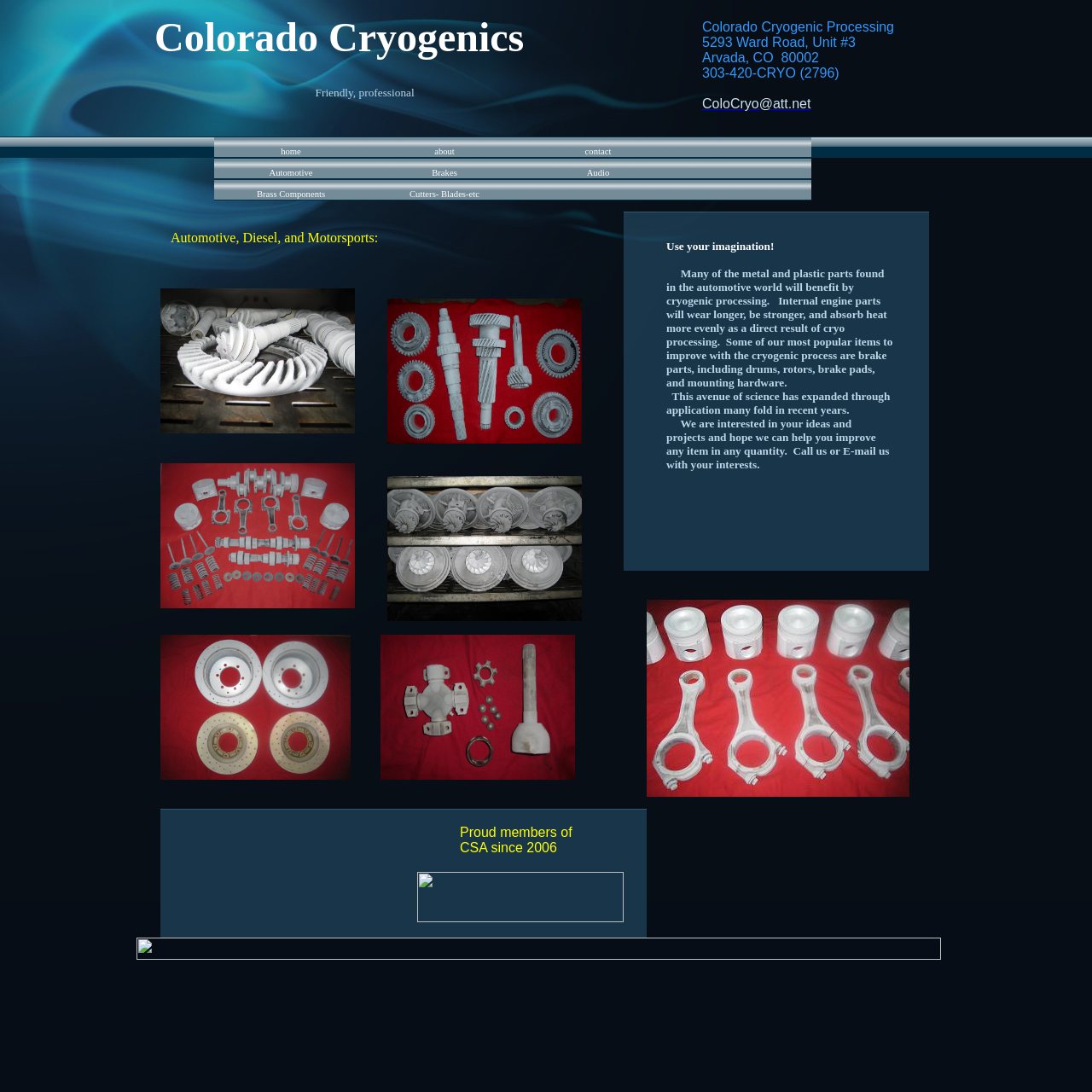Using the details from the image, please elaborate on the following question: What is the name of the company?

I found the company name 'Colorado Cryogenics' in the StaticText element with bounding box coordinates [0.141, 0.013, 0.48, 0.055] and also in the StaticText element with bounding box coordinates [0.643, 0.018, 0.819, 0.031].